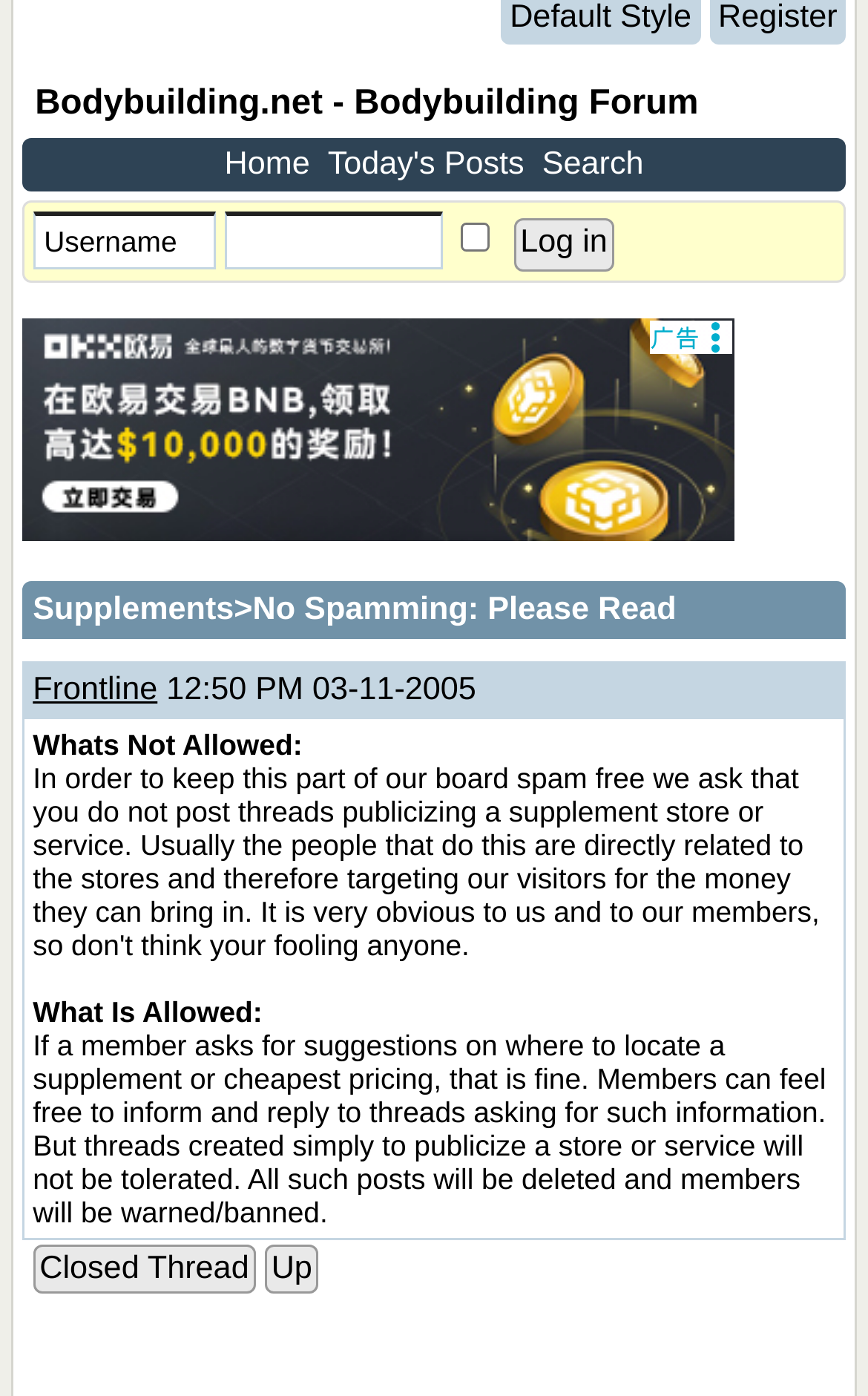Please find the bounding box for the following UI element description. Provide the coordinates in (top-left x, top-left y, bottom-right x, bottom-right y) format, with values between 0 and 1: Search

[0.619, 0.102, 0.747, 0.134]